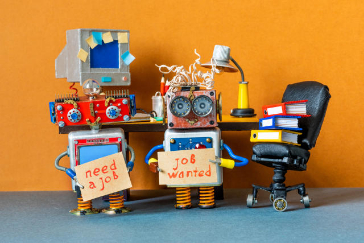Please provide a one-word or short phrase answer to the question:
What is scattered around the robots?

stacks of books and paper